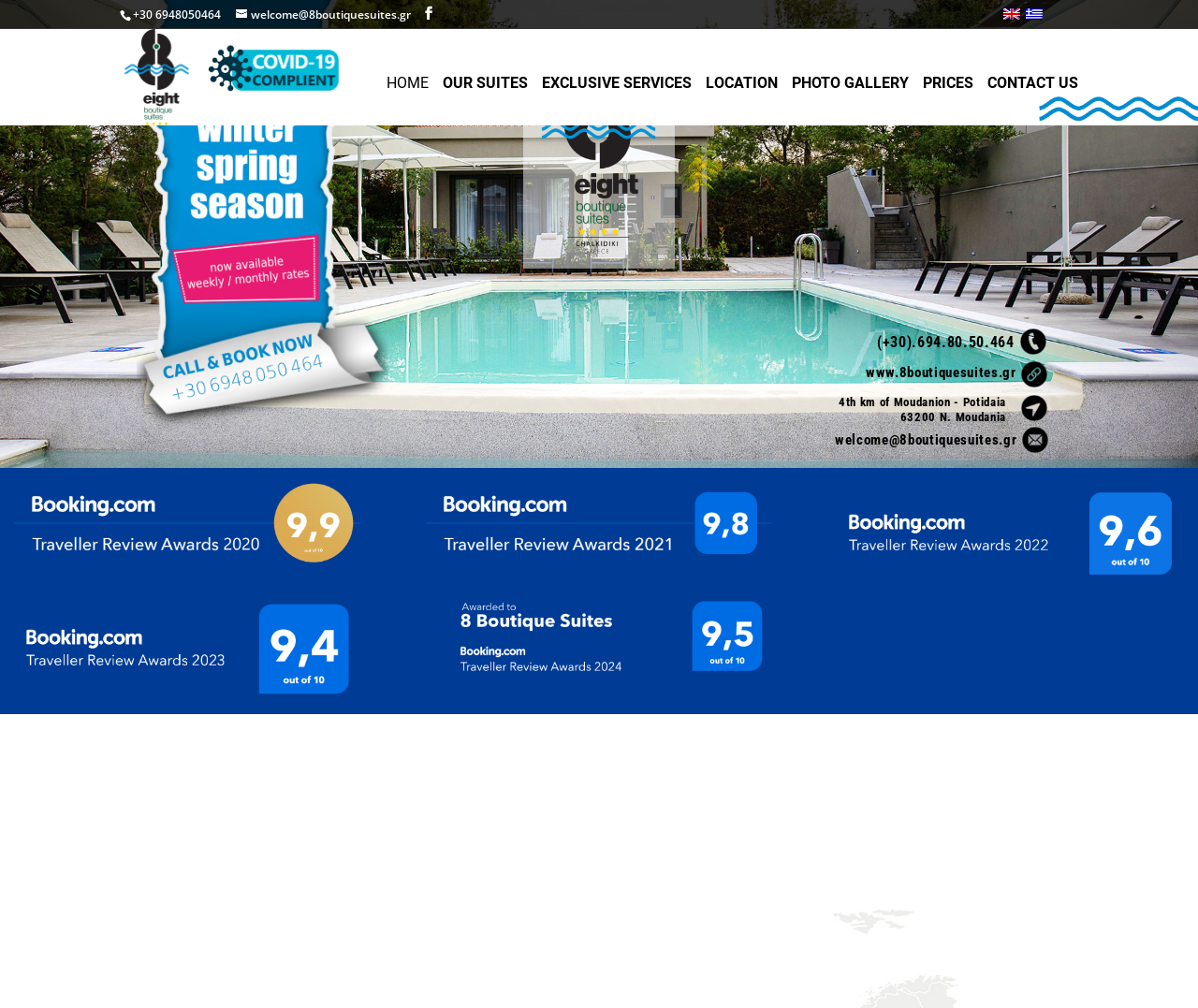Determine and generate the text content of the webpage's headline.

More than a seaside paradise.